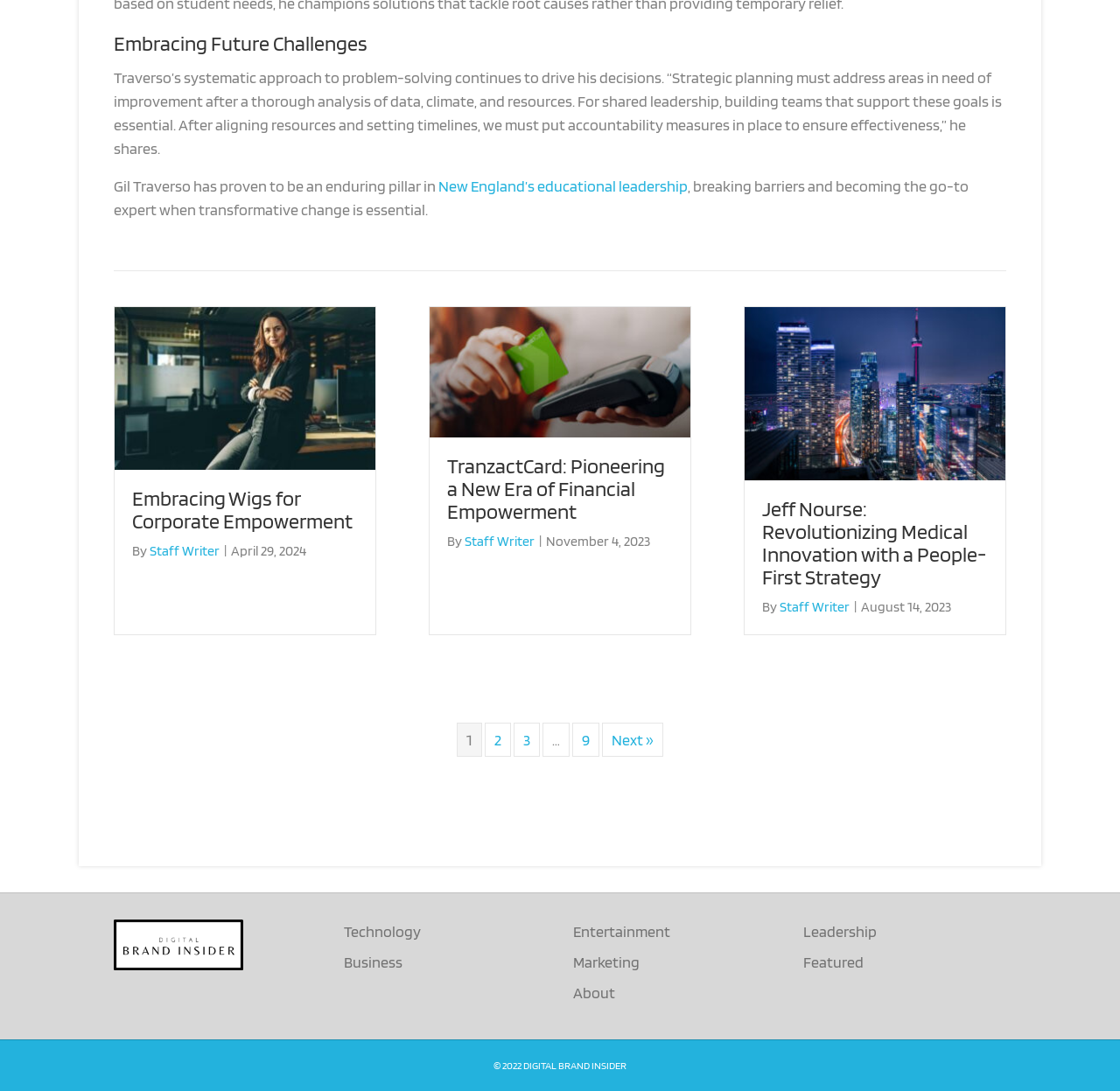Please identify the bounding box coordinates of the clickable region that I should interact with to perform the following instruction: "Read about Embracing Wigs for Corporate Empowerment". The coordinates should be expressed as four float numbers between 0 and 1, i.e., [left, top, right, bottom].

[0.102, 0.346, 0.335, 0.363]